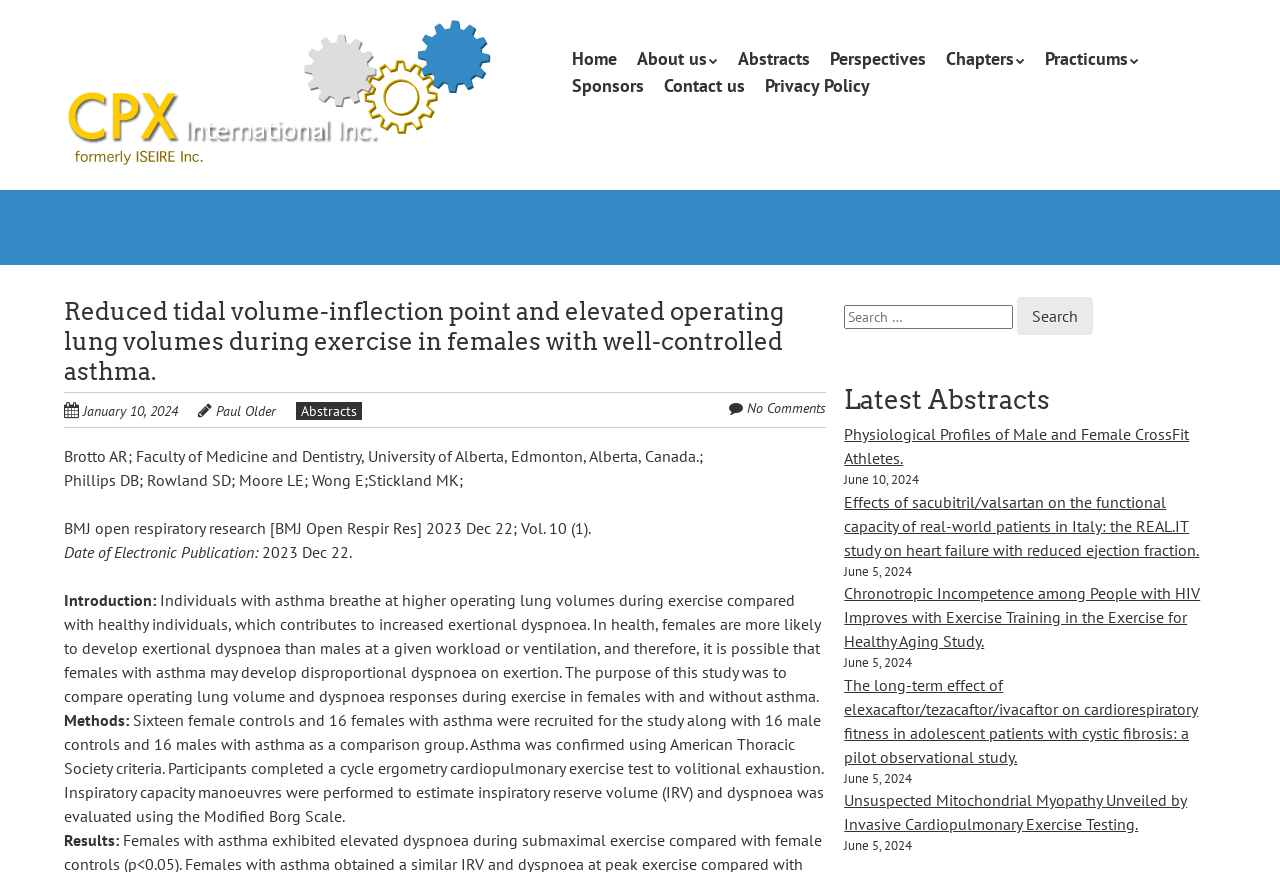Provide the bounding box coordinates for the UI element that is described as: "parent_node: Search for: value="Search"".

[0.795, 0.341, 0.854, 0.384]